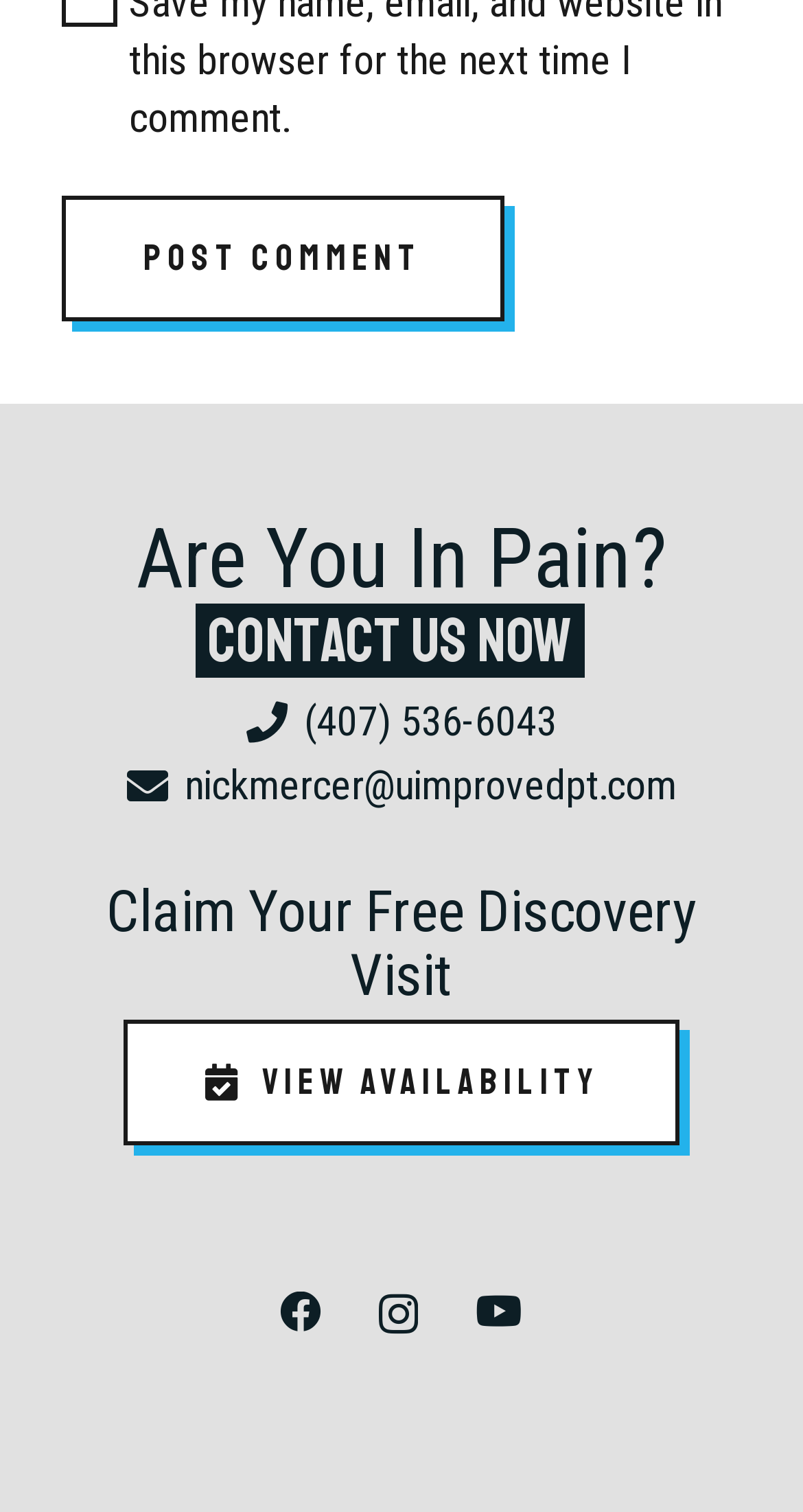Answer the following query concisely with a single word or phrase:
What is the offer on the webpage?

Free Discovery Visit